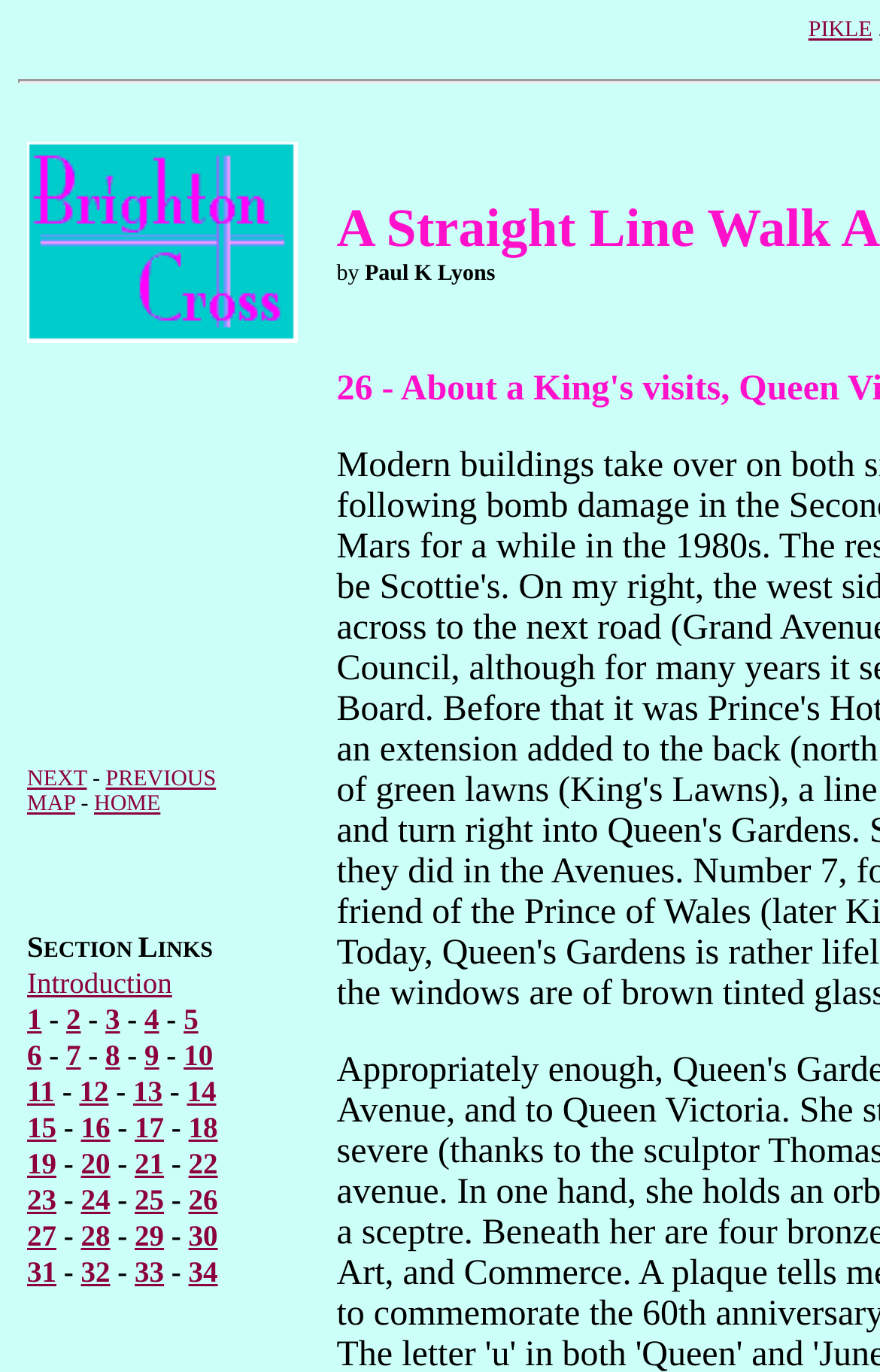Find the bounding box coordinates for the element that must be clicked to complete the instruction: "Click on the PIKLE link". The coordinates should be four float numbers between 0 and 1, indicated as [left, top, right, bottom].

[0.919, 0.013, 0.991, 0.031]